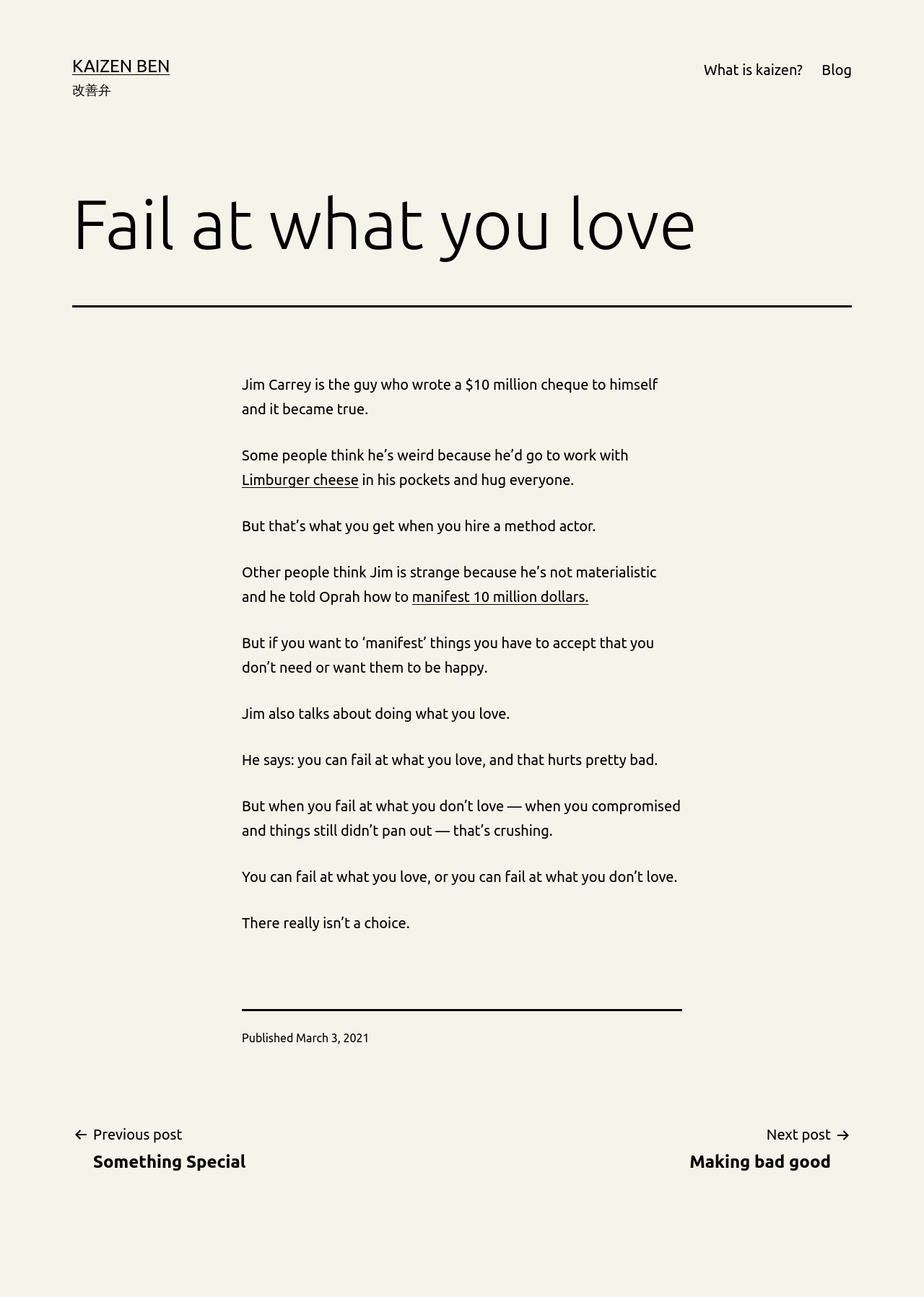Find the main header of the webpage and produce its text content.

Fail at what you love